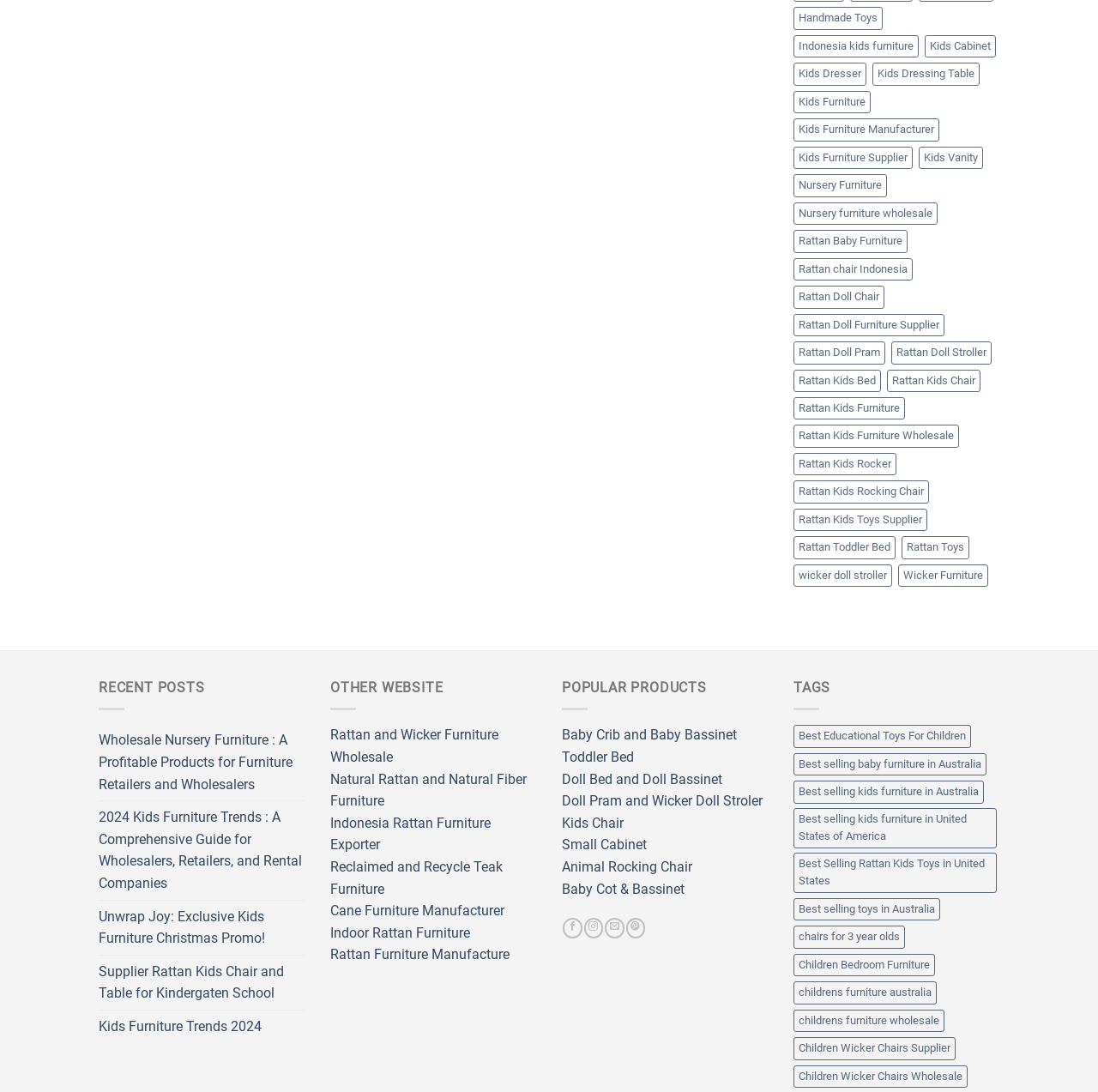Please provide a one-word or phrase answer to the question: 
How many tags are listed?

14